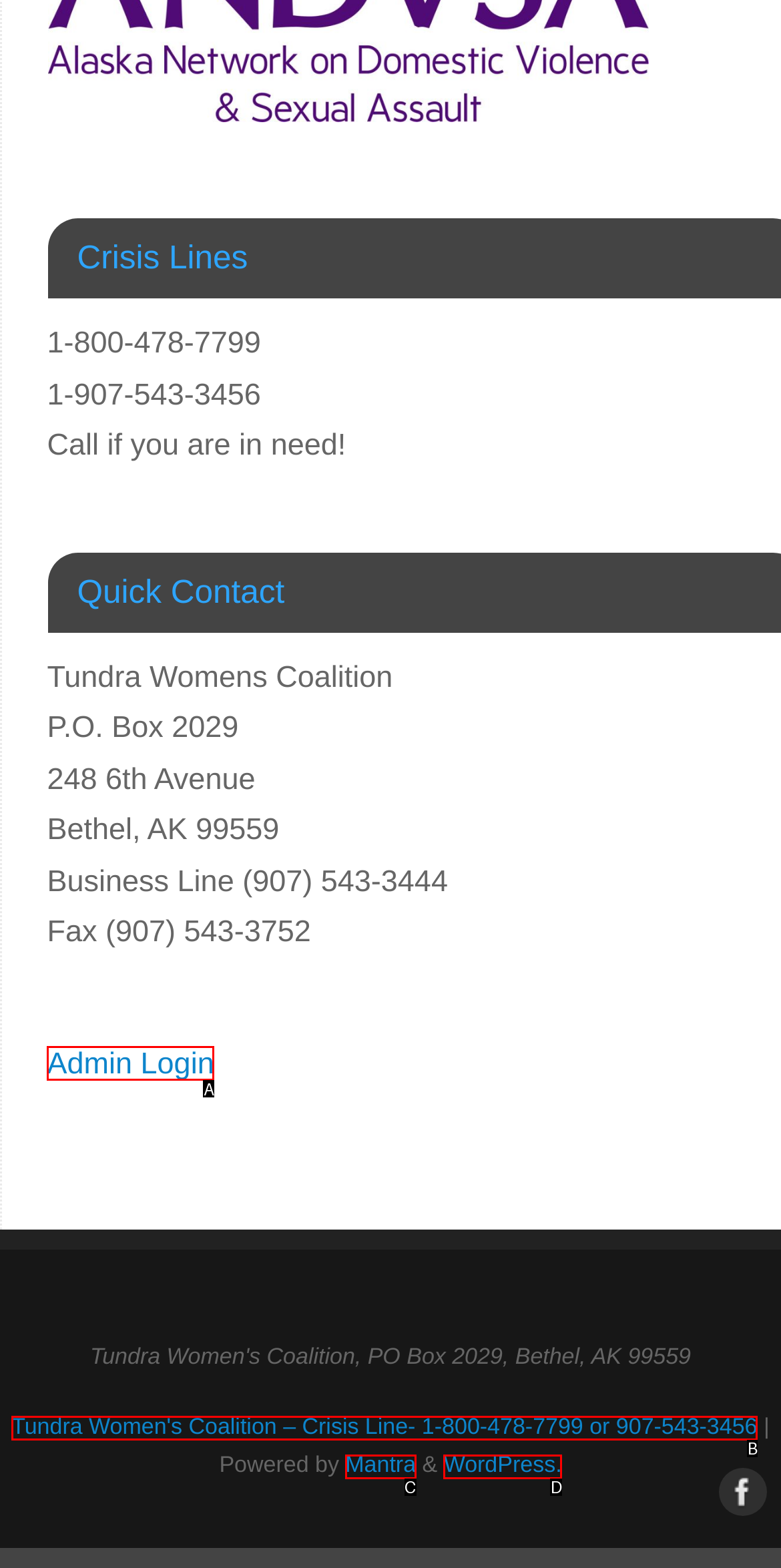Using the description: Admin Login, find the best-matching HTML element. Indicate your answer with the letter of the chosen option.

A